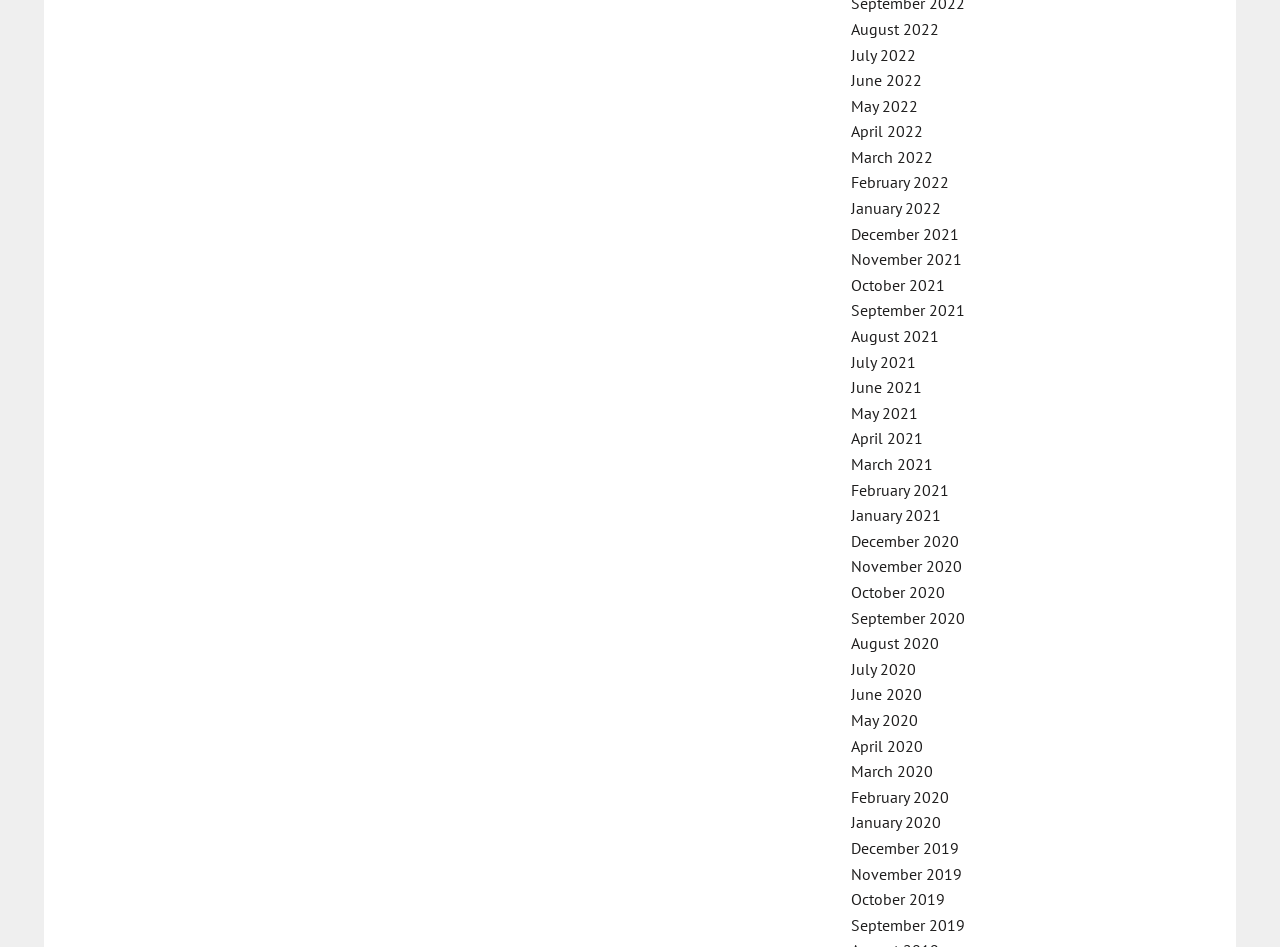Please provide a comprehensive answer to the question below using the information from the image: What is the latest month available in 2021?

By scanning the list of links, I can see that the latest month available in 2021 is August 2021, which is located near the top of the list.